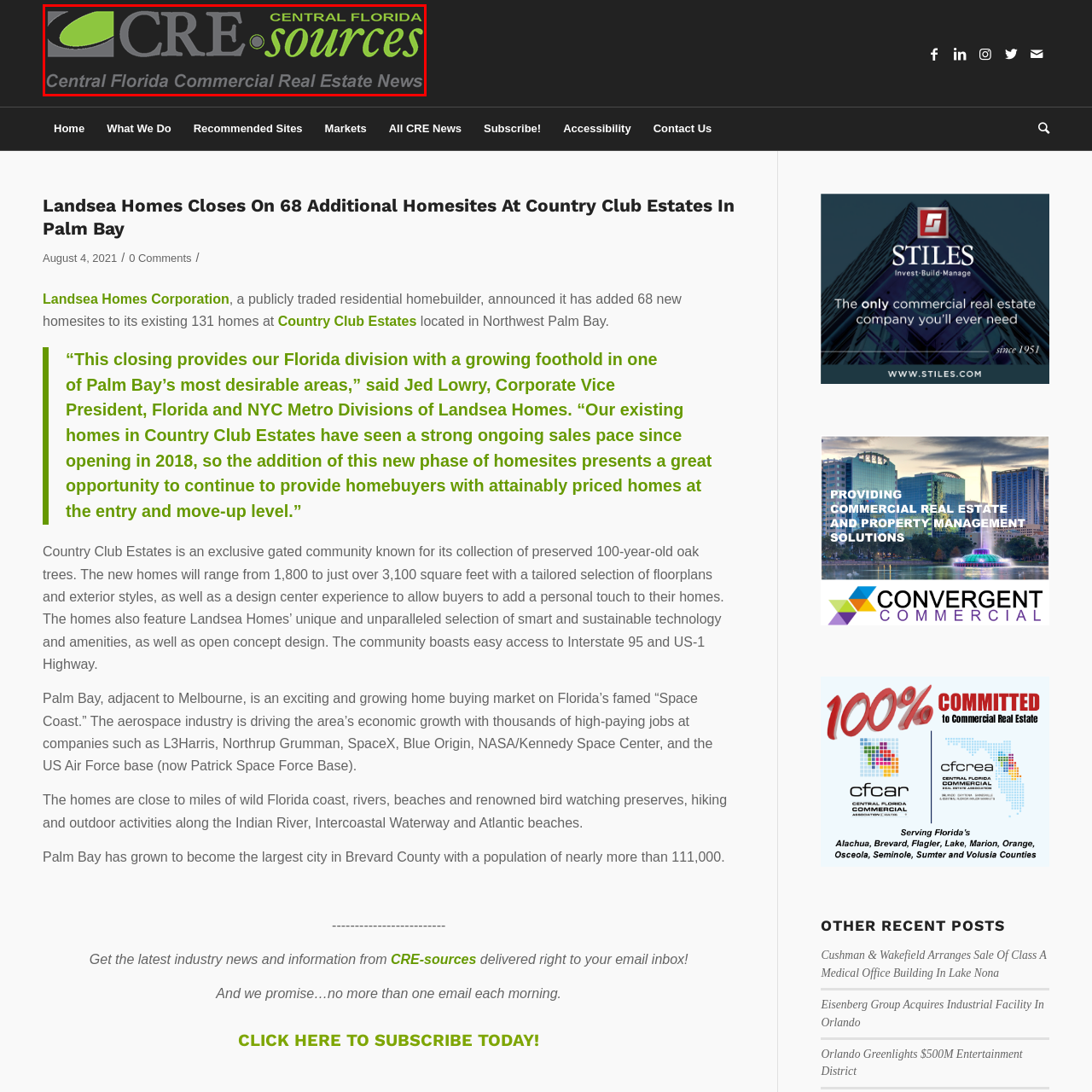Deliver a detailed account of the image that lies within the red box.

The image features the logo of "CREsources," a prominent source of news and information focused on the commercial real estate sector in Central Florida. The logo prominently displays the text "CREsources," with "CRE" in bold gray and "sources" in vibrant green, signifying a fresh and dynamic approach to delivering relevant real estate content. Below the main logo, the tagline "Central Florida Commercial Real Estate News" emphasizes the publication's regional focus and commitment to providing insights into the local market. The design blends professionalism with modern aesthetics, effectively capturing the essence of the commercial real estate industry in the region.